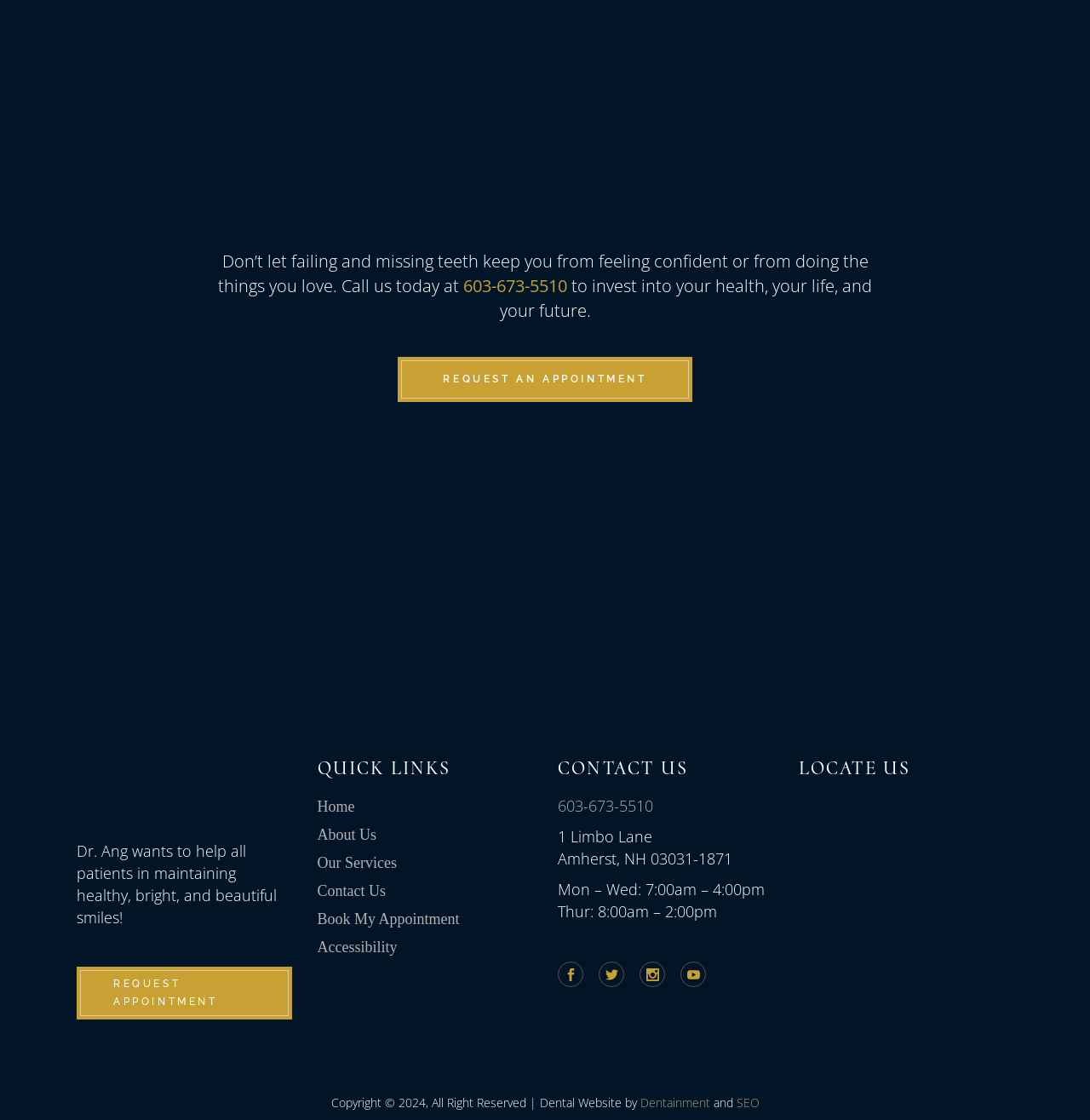Please find the bounding box coordinates of the element that you should click to achieve the following instruction: "Call the office". The coordinates should be presented as four float numbers between 0 and 1: [left, top, right, bottom].

[0.425, 0.245, 0.52, 0.265]